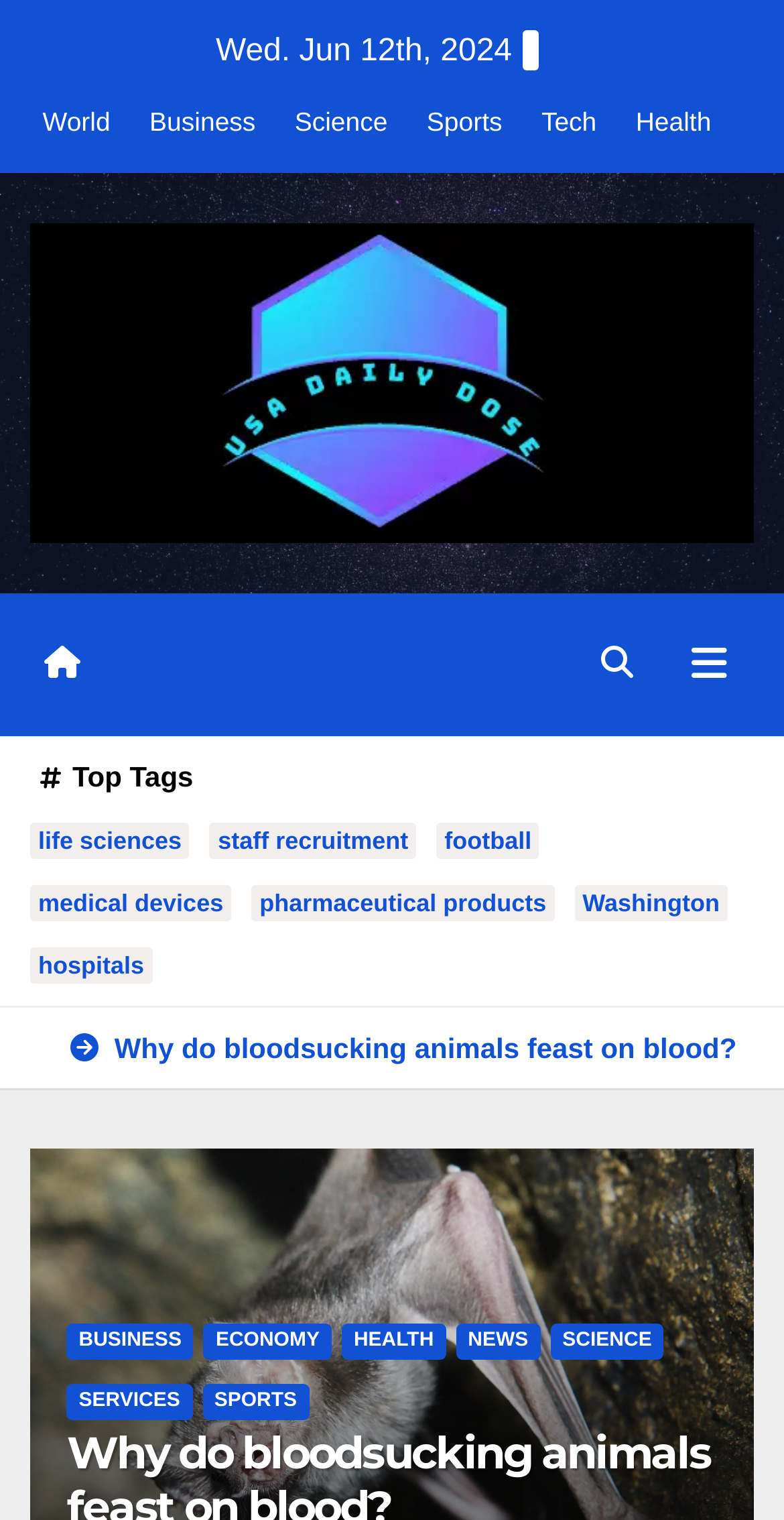Provide the bounding box coordinates of the HTML element this sentence describes: "aria-label="Toggle navigation"". The bounding box coordinates consist of four float numbers between 0 and 1, i.e., [left, top, right, bottom].

[0.849, 0.412, 0.962, 0.463]